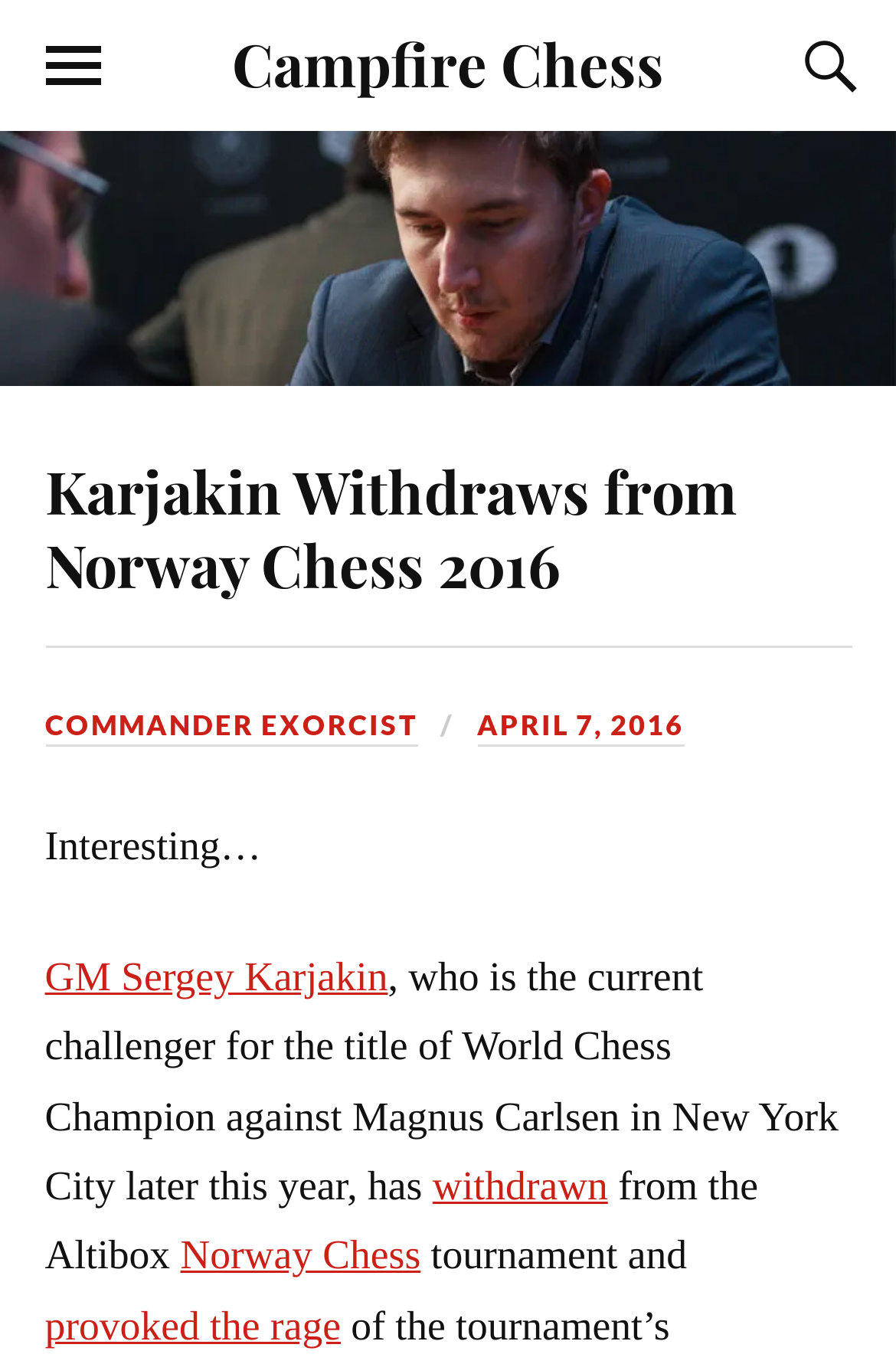Identify the bounding box coordinates of the clickable region to carry out the given instruction: "go to Campfire Chess".

[0.259, 0.017, 0.741, 0.074]